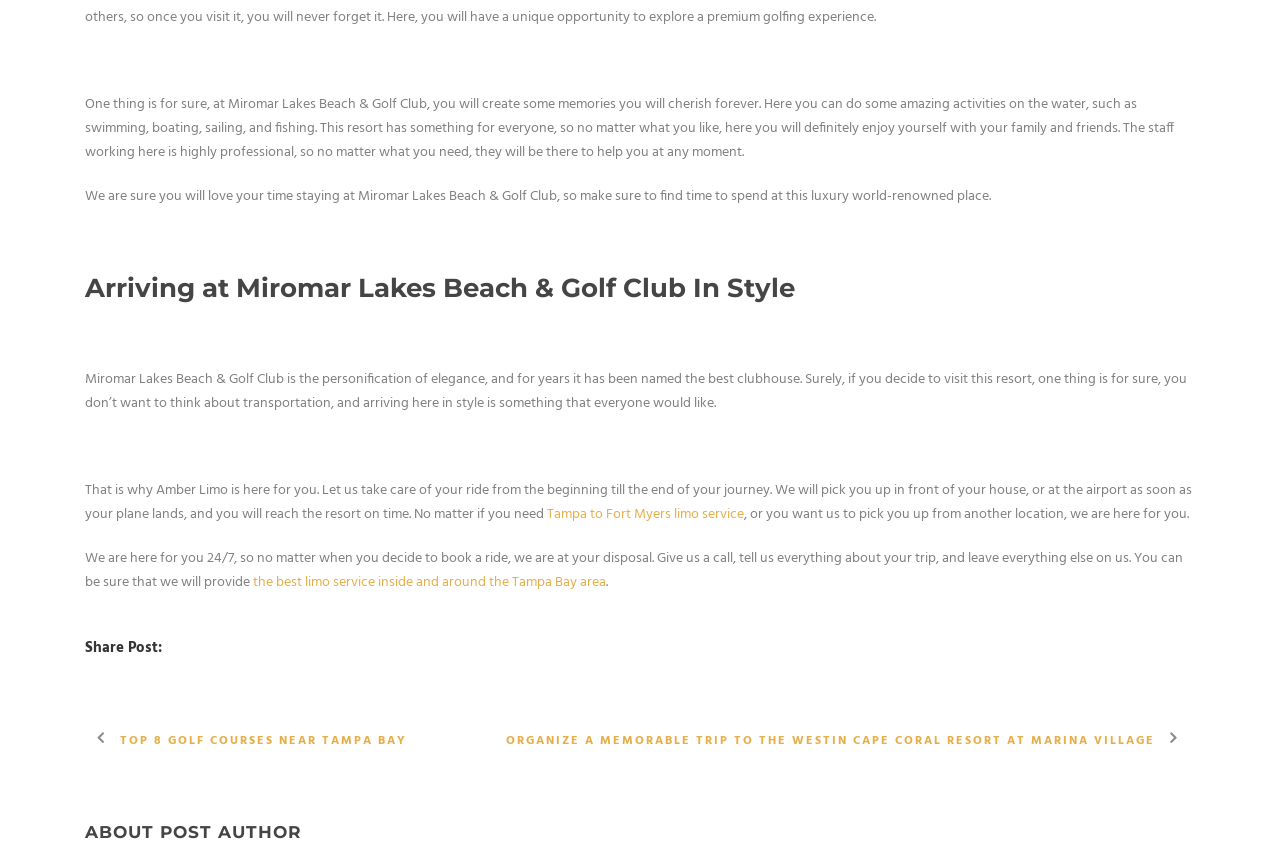Find the bounding box coordinates of the clickable region needed to perform the following instruction: "Learn more about the best limo service inside and around the Tampa Bay area". The coordinates should be provided as four float numbers between 0 and 1, i.e., [left, top, right, bottom].

[0.198, 0.675, 0.473, 0.702]